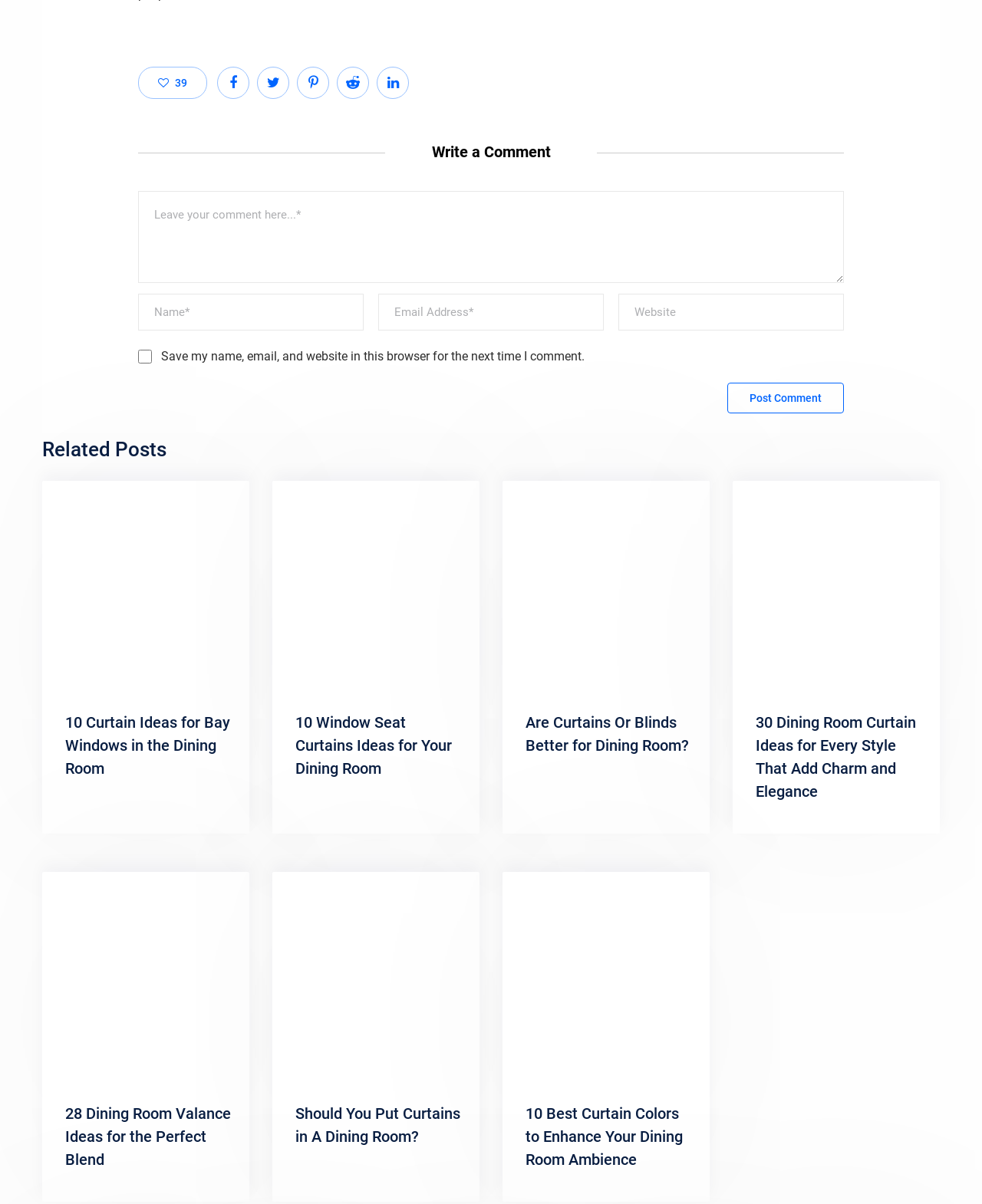Provide the bounding box coordinates of the section that needs to be clicked to accomplish the following instruction: "Click the 'Post Comment' button."

[0.741, 0.318, 0.859, 0.343]